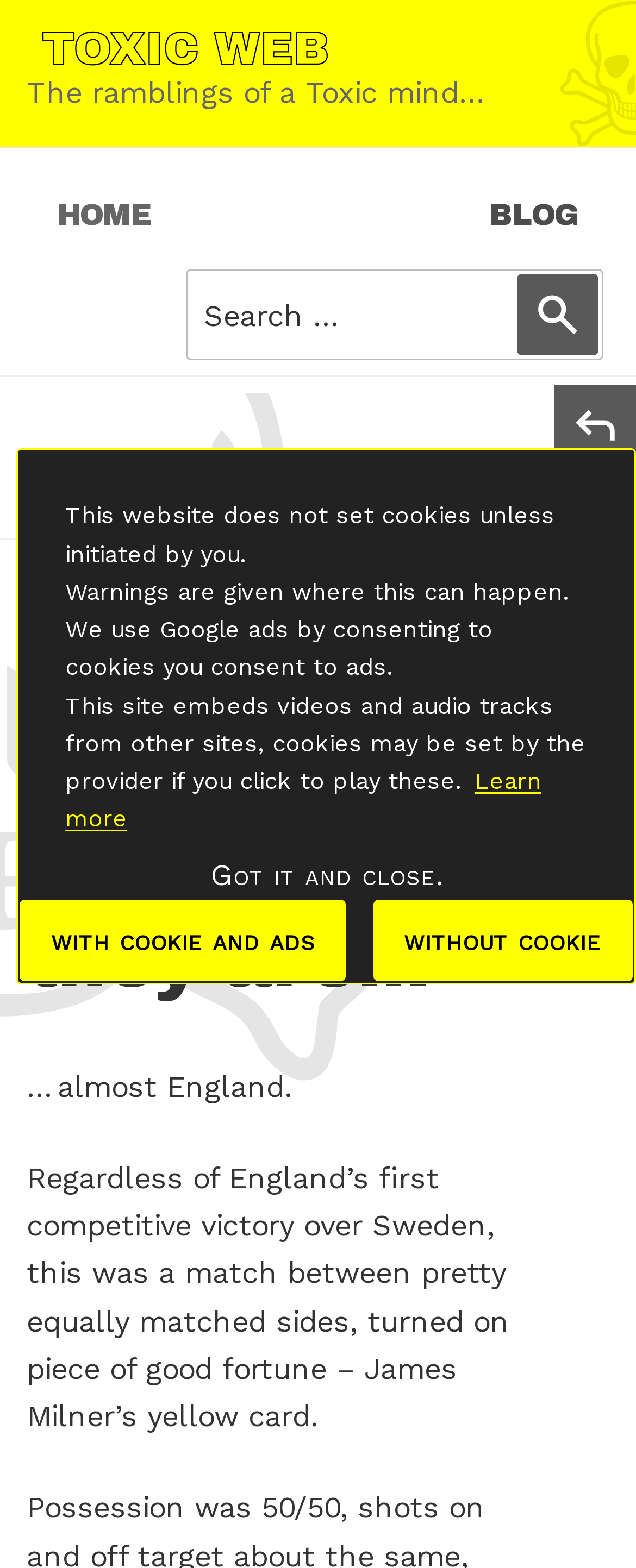What is the topic of the article?
Refer to the image and respond with a one-word or short-phrase answer.

England vs Sweden match